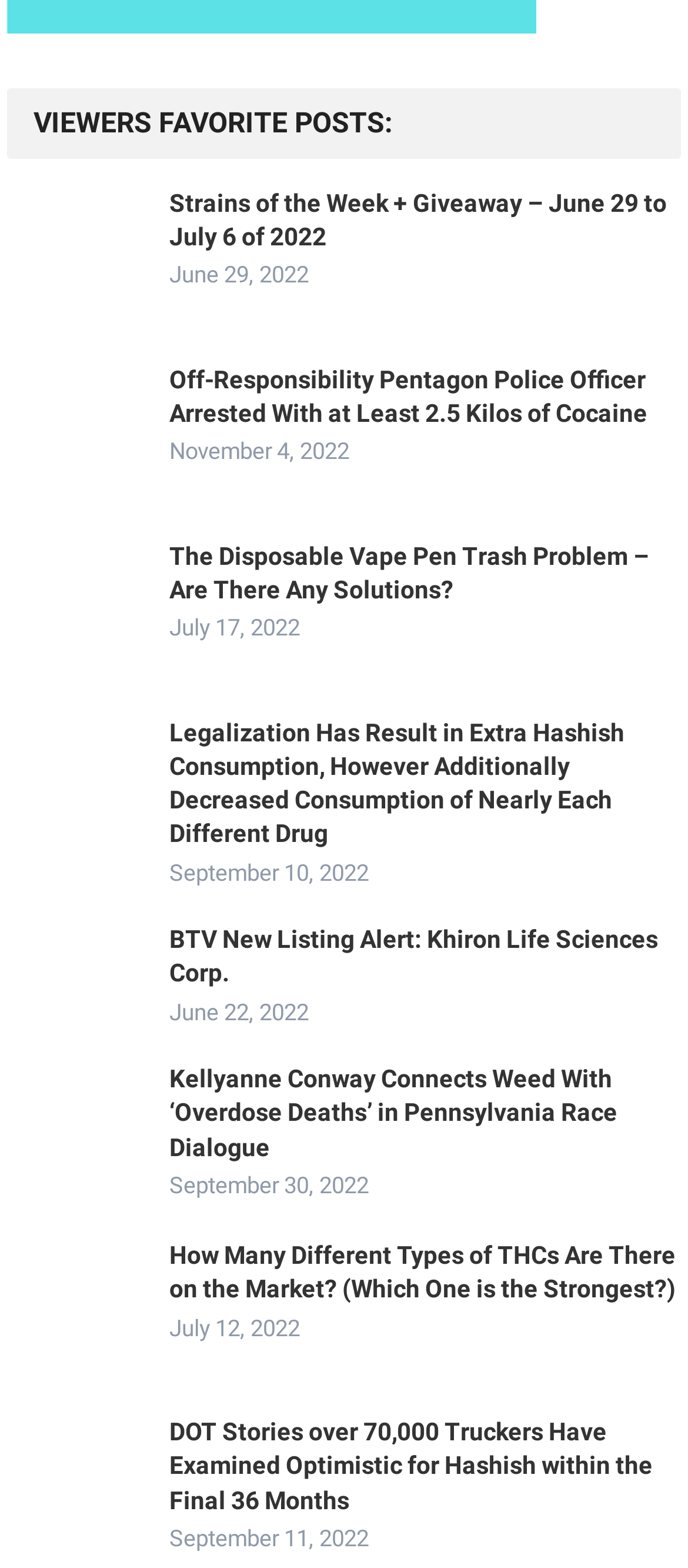Determine the bounding box coordinates of the section to be clicked to follow the instruction: "Check Legalization Has Result in Extra Hashish Consumption, However Additionally Decreased Consumption of Nearly Each Different Drug". The coordinates should be given as four float numbers between 0 and 1, formatted as [left, top, right, bottom].

[0.246, 0.458, 0.907, 0.541]